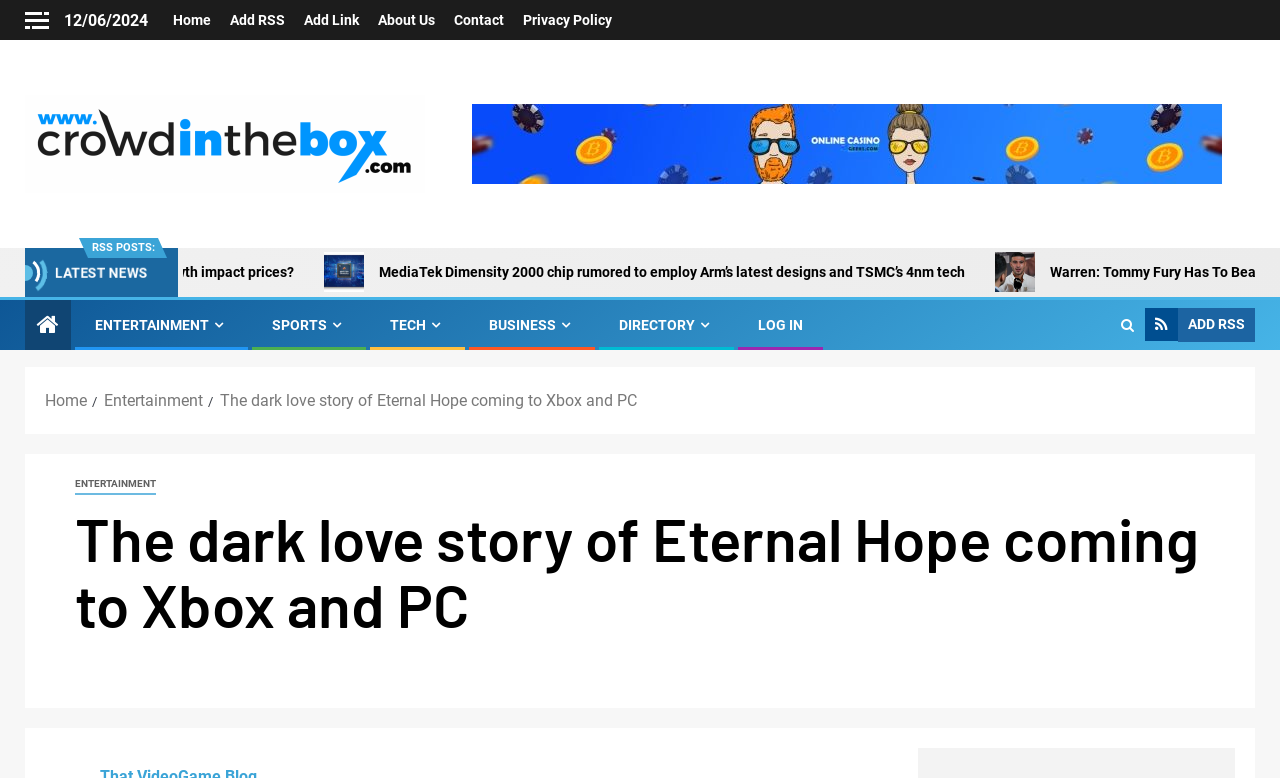Please find the bounding box coordinates of the element that you should click to achieve the following instruction: "Go to Entertainment section". The coordinates should be presented as four float numbers between 0 and 1: [left, top, right, bottom].

[0.074, 0.407, 0.178, 0.428]